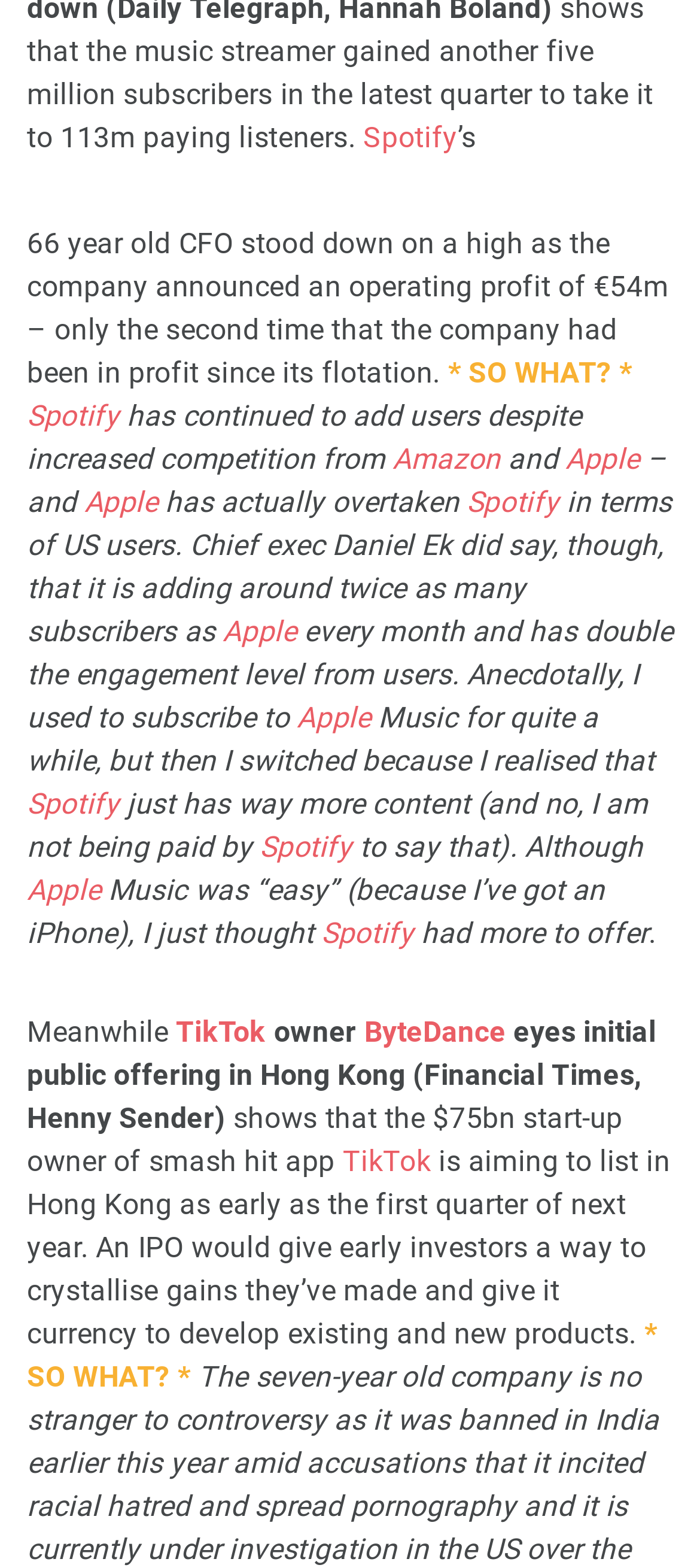Answer this question in one word or a short phrase: What is the expected listing location of ByteDance?

Hong Kong